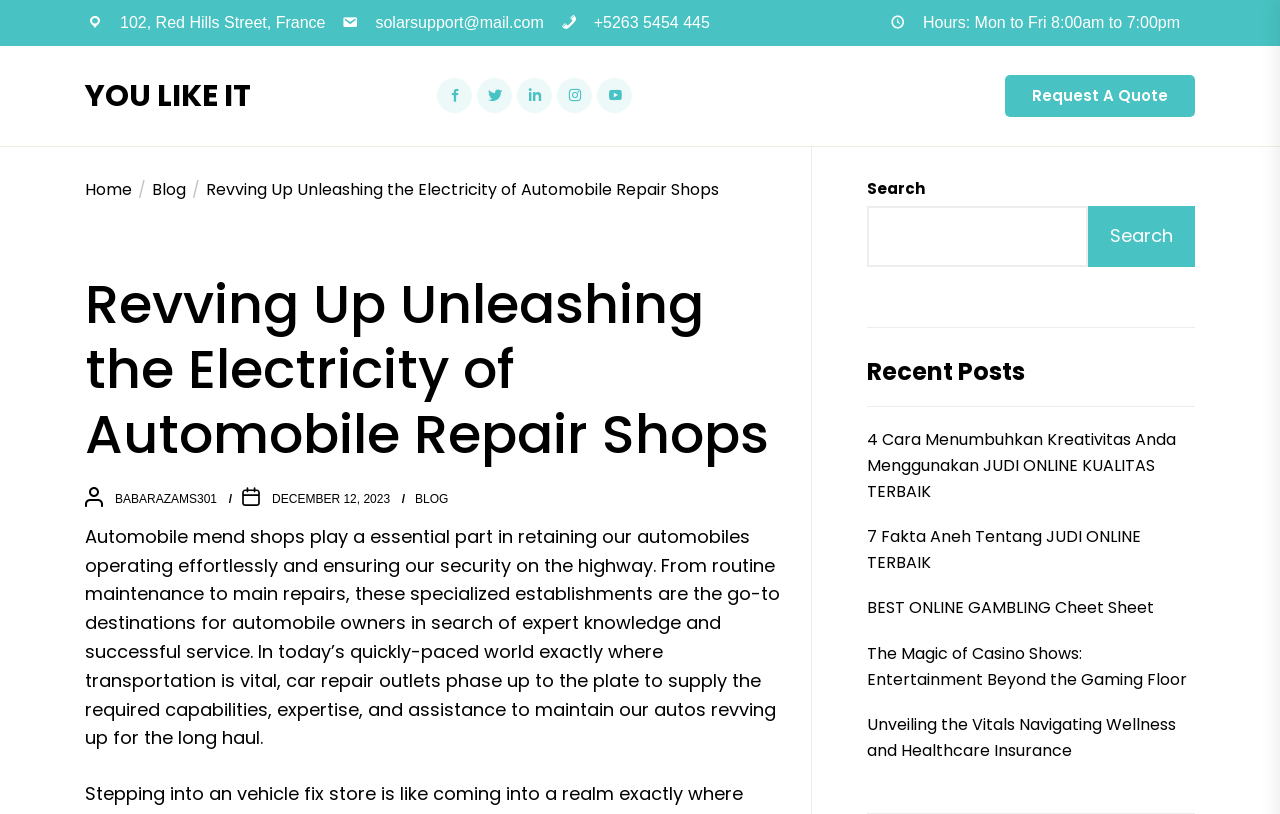Please locate the bounding box coordinates of the region I need to click to follow this instruction: "Read the 'Revving Up Unleashing the Electricity of Automobile Repair Shops' article".

[0.066, 0.334, 0.622, 0.573]